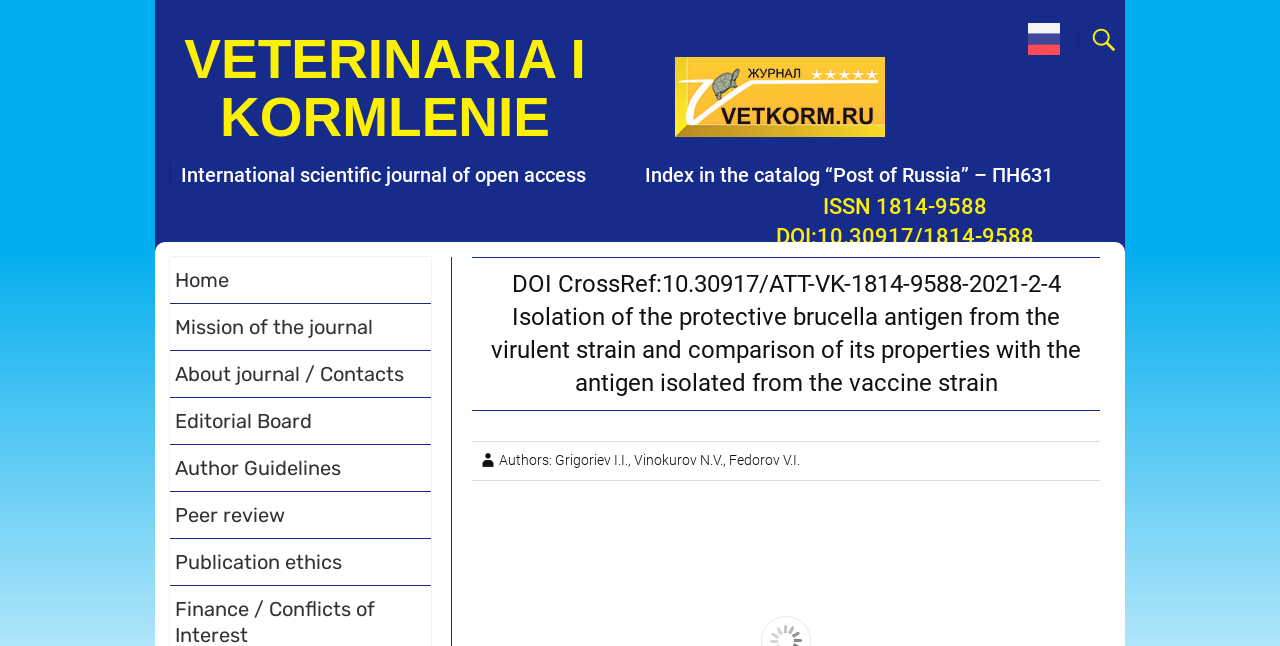Bounding box coordinates are to be given in the format (top-left x, top-left y, bottom-right x, bottom-right y). All values must be floating point numbers between 0 and 1. Provide the bounding box coordinate for the UI element described as: HOME

None